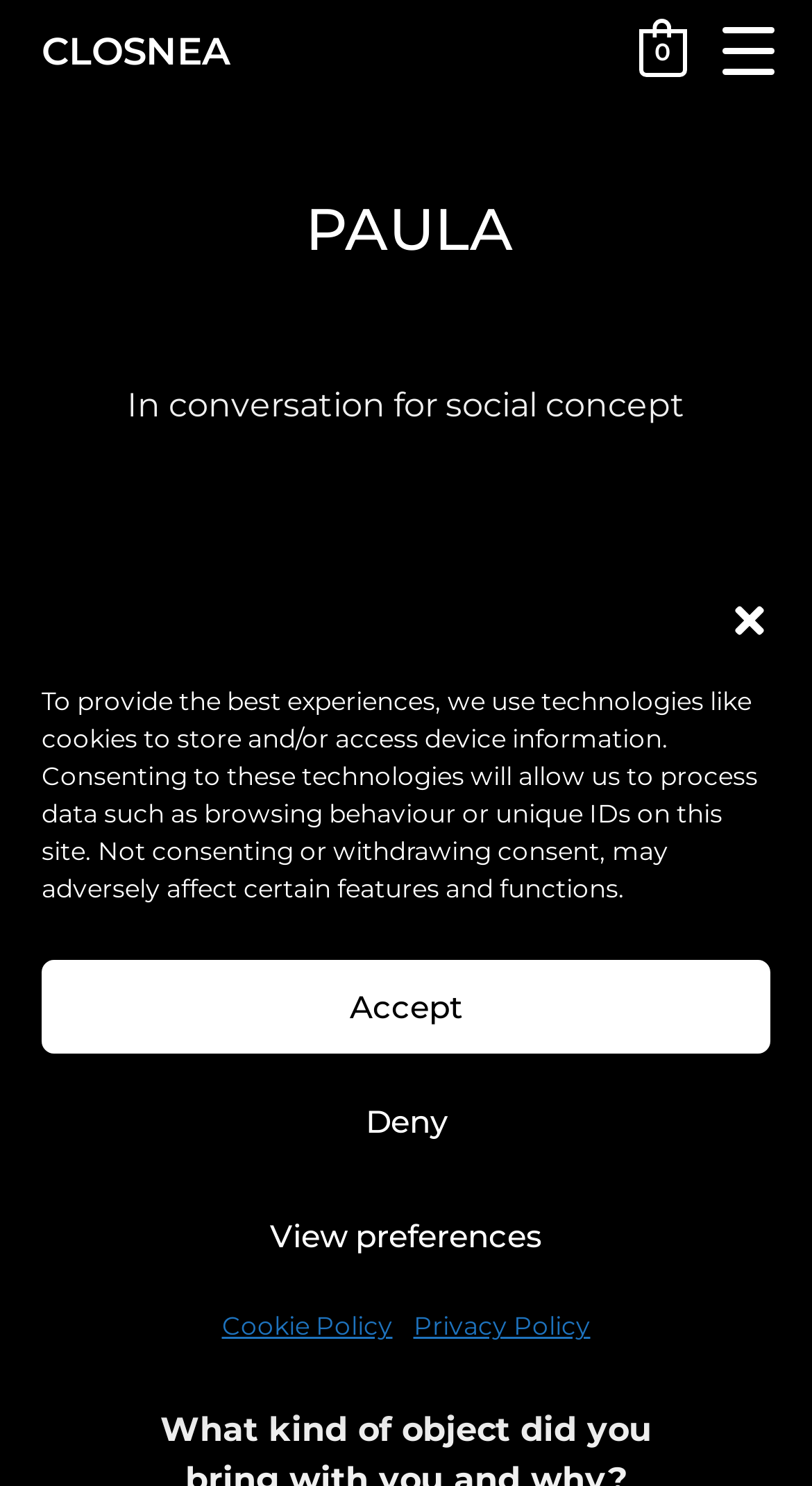How many jobs does Paula have?
Provide a detailed and extensive answer to the question.

From the conversation, we can see that Paula works in a contact and drop-in center, is a model for paintings, works in the polling station, and is a DJ, which indicates that she has four jobs.